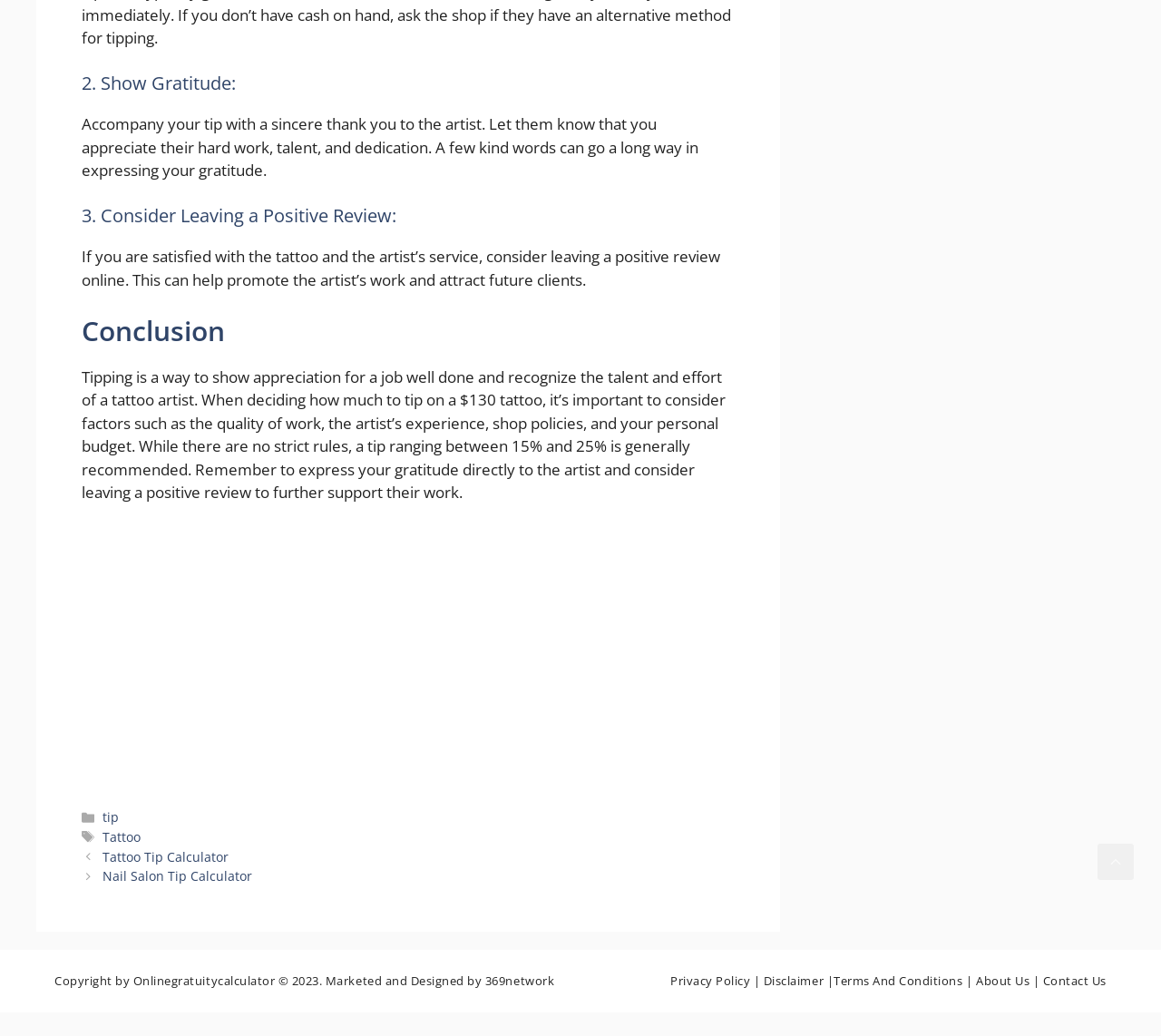Please pinpoint the bounding box coordinates for the region I should click to adhere to this instruction: "Check the 'Privacy Policy'".

[0.577, 0.939, 0.646, 0.954]